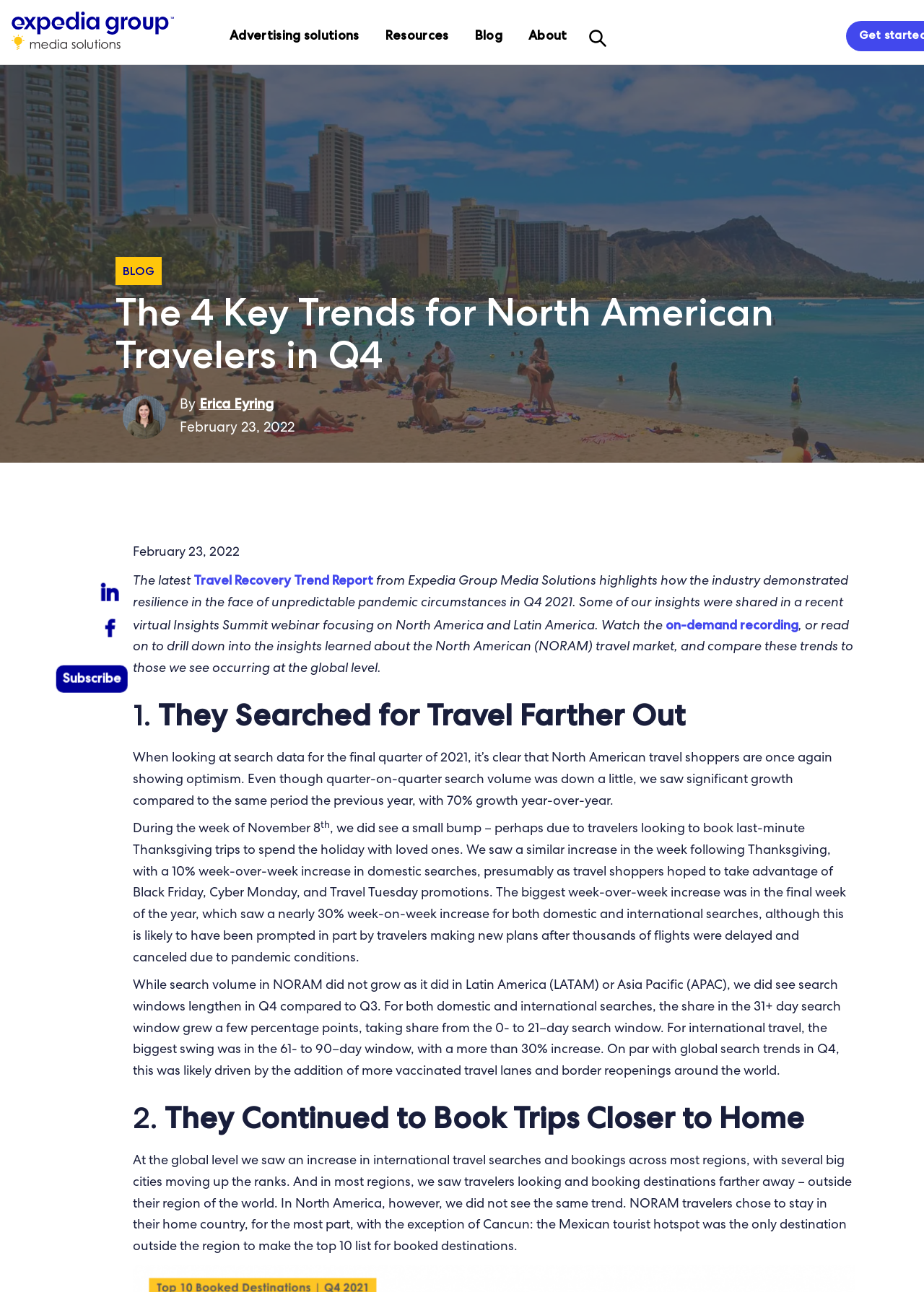What is the name of the report mentioned in the blog post?
Please provide a single word or phrase based on the screenshot.

Travel Recovery Trend Report